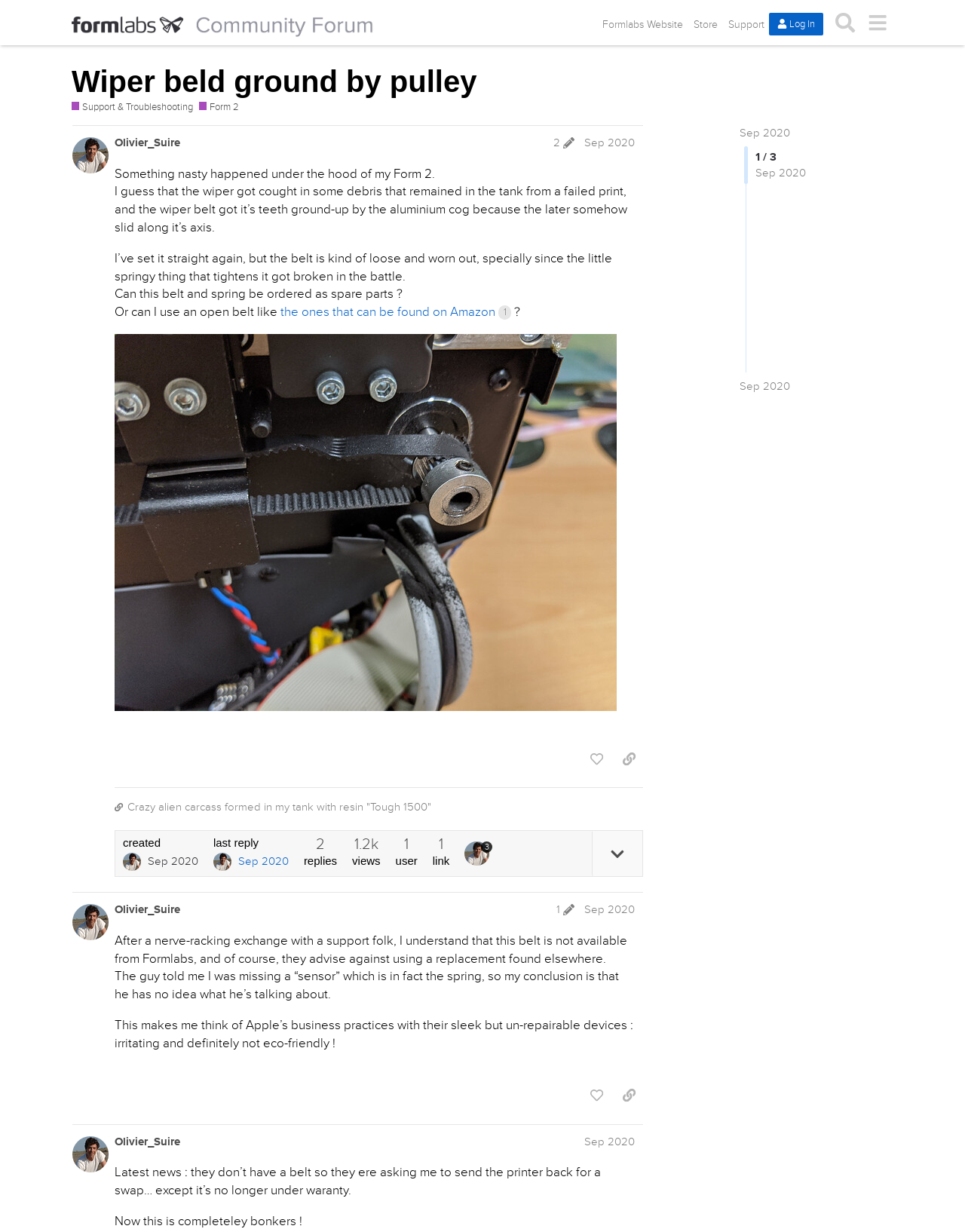Please specify the bounding box coordinates of the clickable section necessary to execute the following command: "Follow the Chairs Program on social media".

None